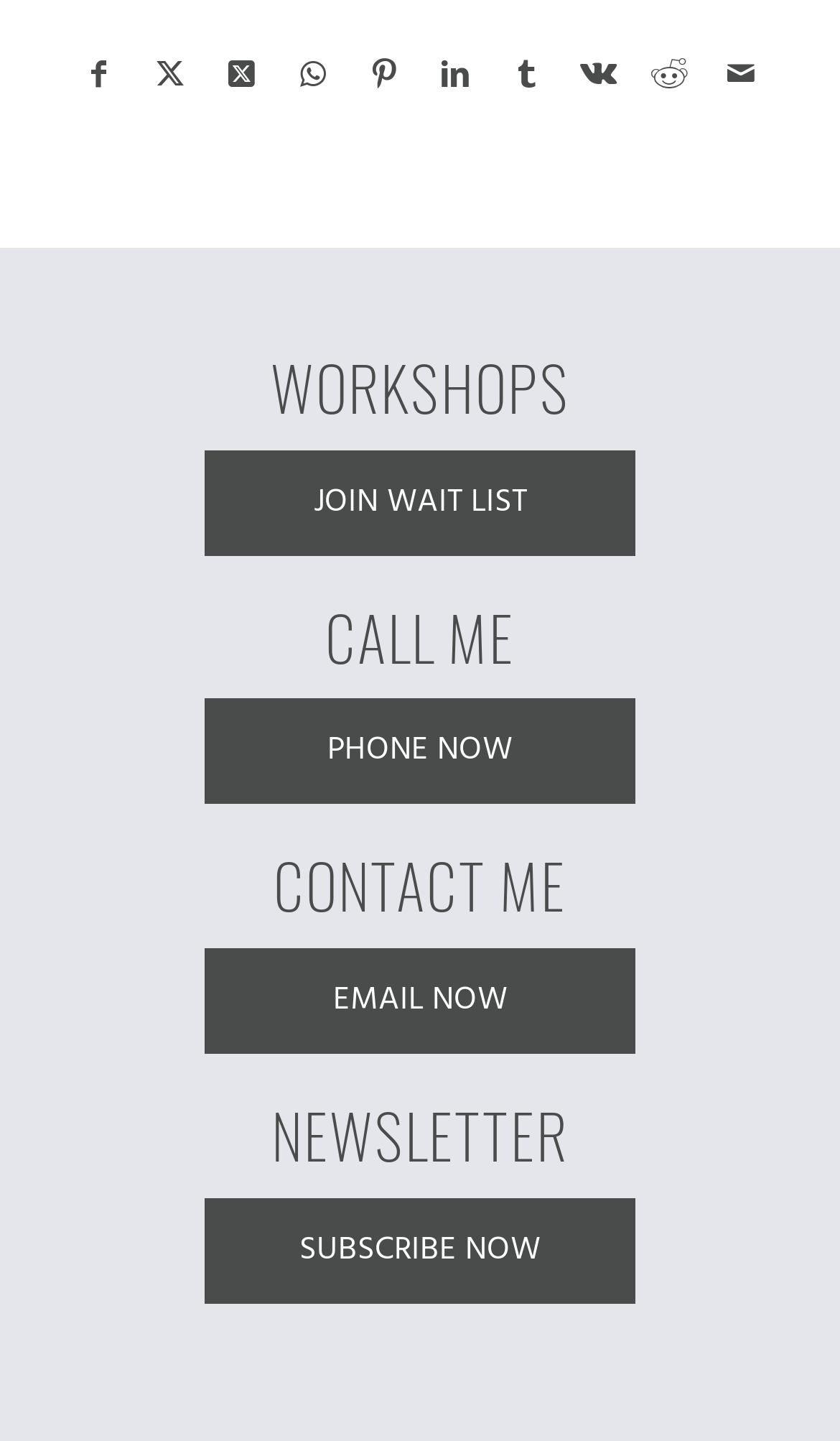Please provide the bounding box coordinates for the UI element as described: "Share on Twitter". The coordinates must be four floats between 0 and 1, represented as [left, top, right, bottom].

[0.245, 0.01, 0.33, 0.097]